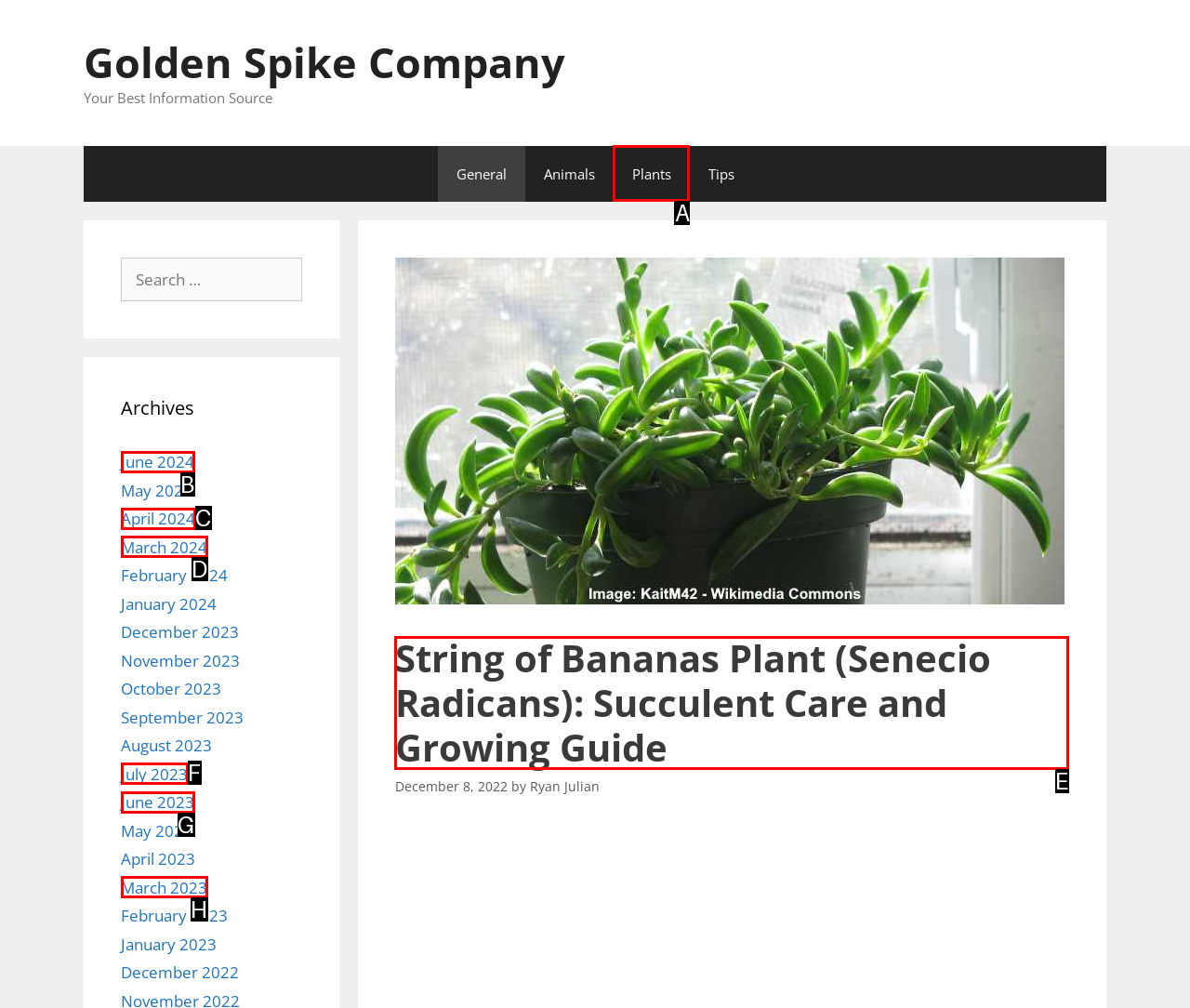Which lettered option should I select to achieve the task: Read about String of Bananas Plant care according to the highlighted elements in the screenshot?

E